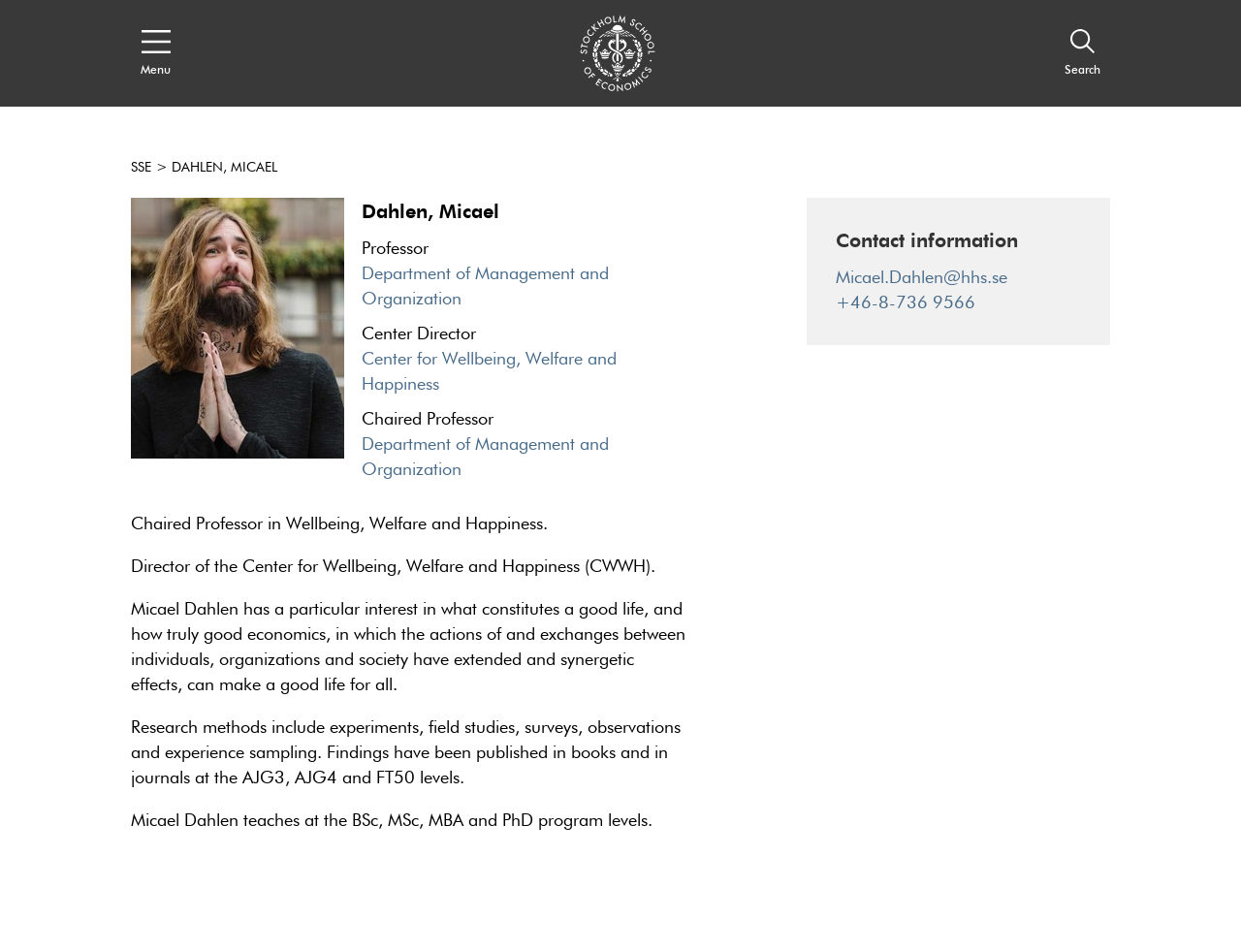What is Micael Dahlen's profession?
Refer to the screenshot and answer in one word or phrase.

Professor